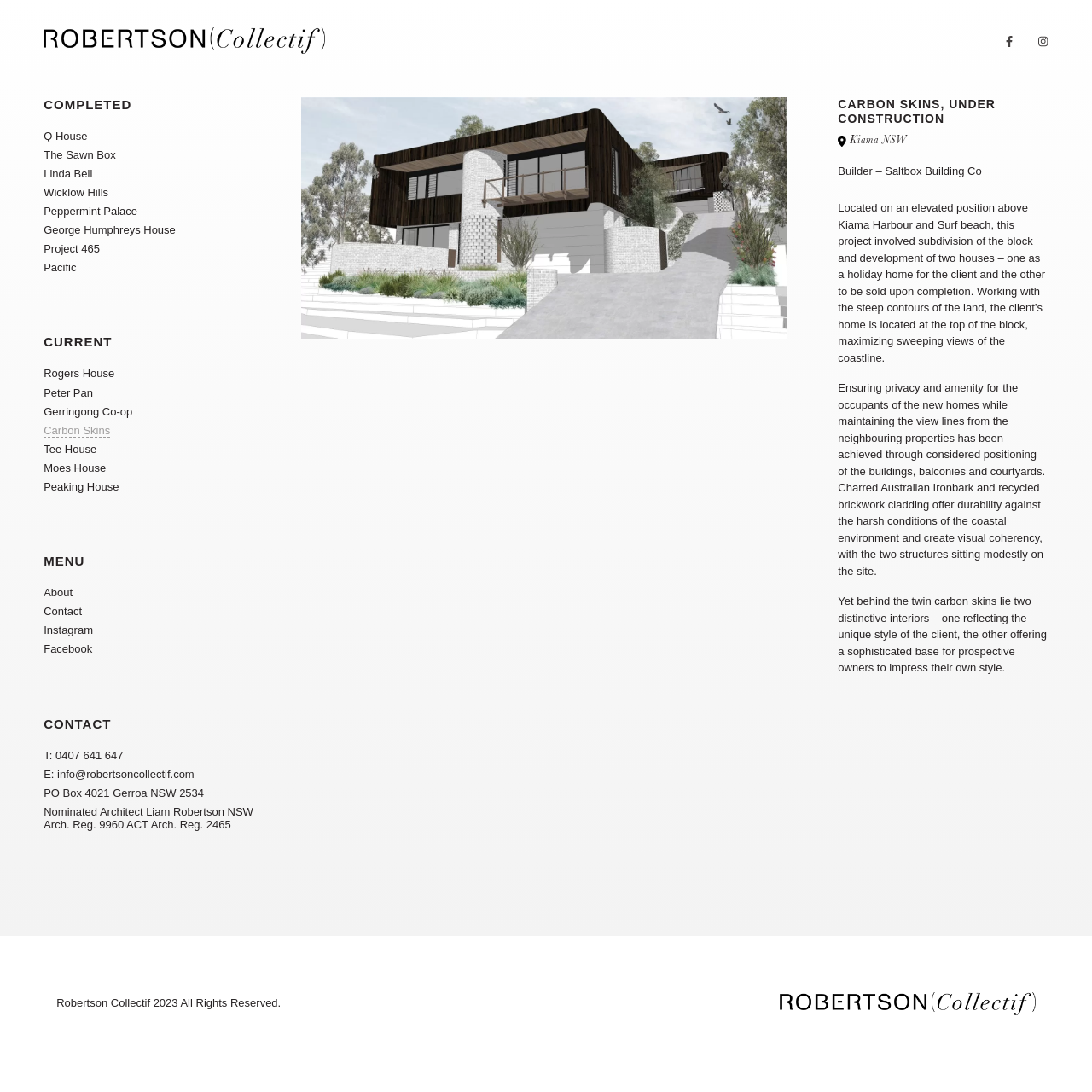Pinpoint the bounding box coordinates of the clickable area needed to execute the instruction: "Navigate to the 'Rogers House' project". The coordinates should be specified as four float numbers between 0 and 1, i.e., [left, top, right, bottom].

[0.04, 0.336, 0.105, 0.348]